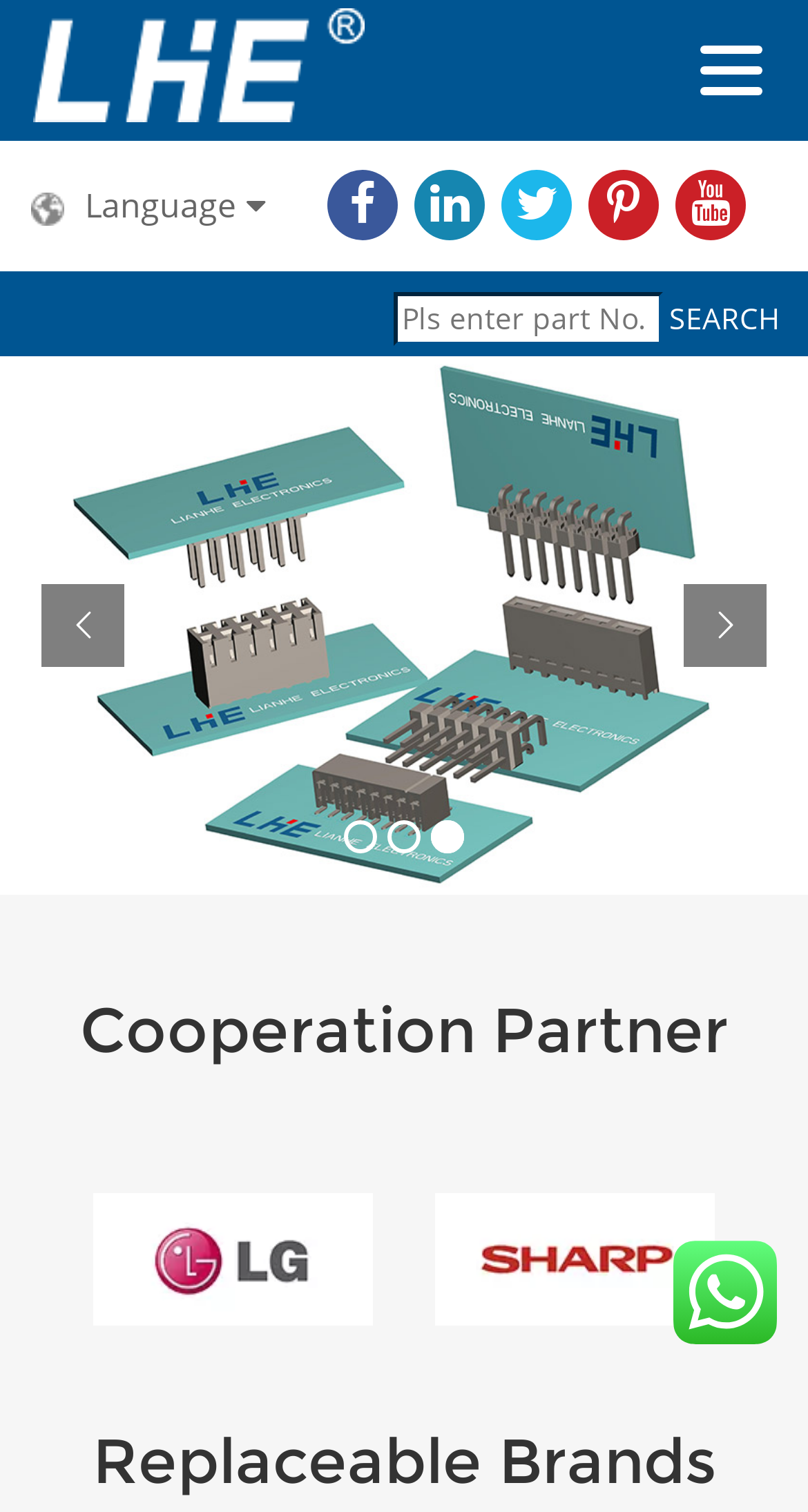Answer in one word or a short phrase: 
What is the purpose of the button labeled 'MENU'?

To open a menu